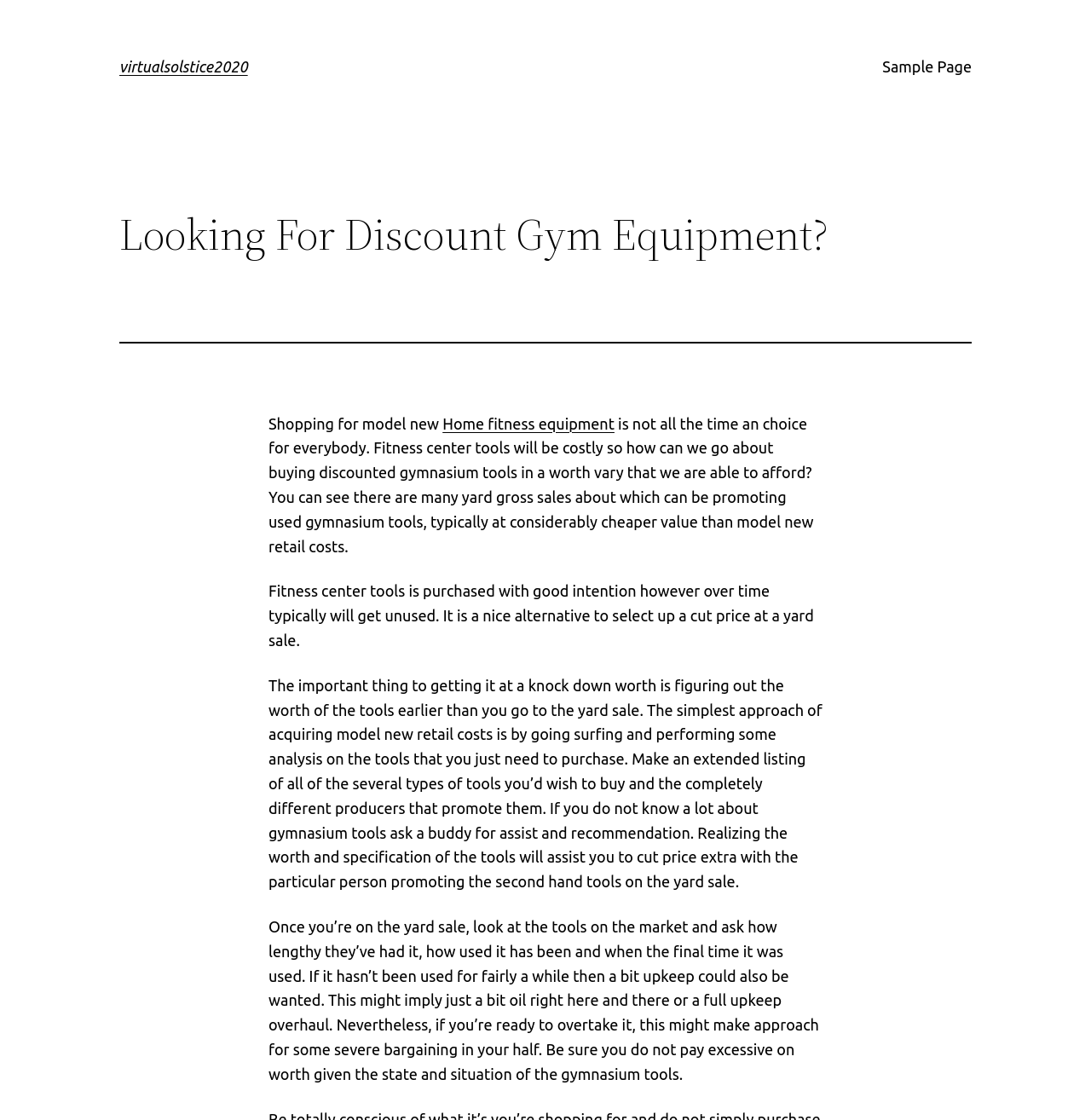Please provide a short answer using a single word or phrase for the question:
Why is maintenance important for used gym equipment?

To ensure it works properly